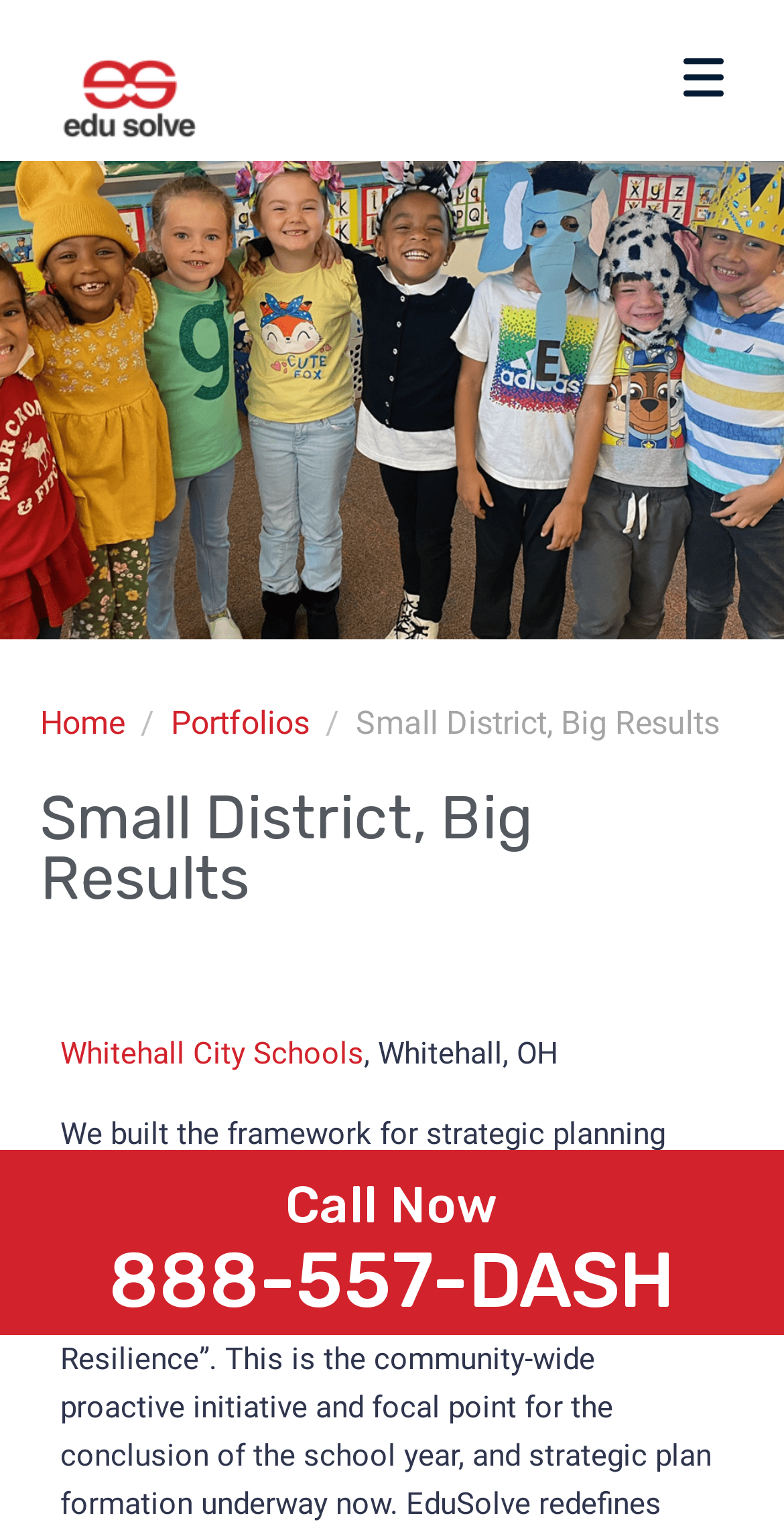What is the purpose of the 'Schedule a call' section?
Refer to the screenshot and deliver a thorough answer to the question presented.

The 'Schedule a call' section is indicated by the heading 'Schedule a call' with bounding box coordinates [0.179, 0.141, 0.821, 0.182]. This section contains a static text 'Take the first step, contact us for a no-cost consultation session:' with bounding box coordinates [0.188, 0.241, 0.812, 0.3] and three textboxes for inputting name, phone number, and email, followed by a 'Send' button. The purpose of this section is to allow users to contact the school district for a no-cost consultation session.